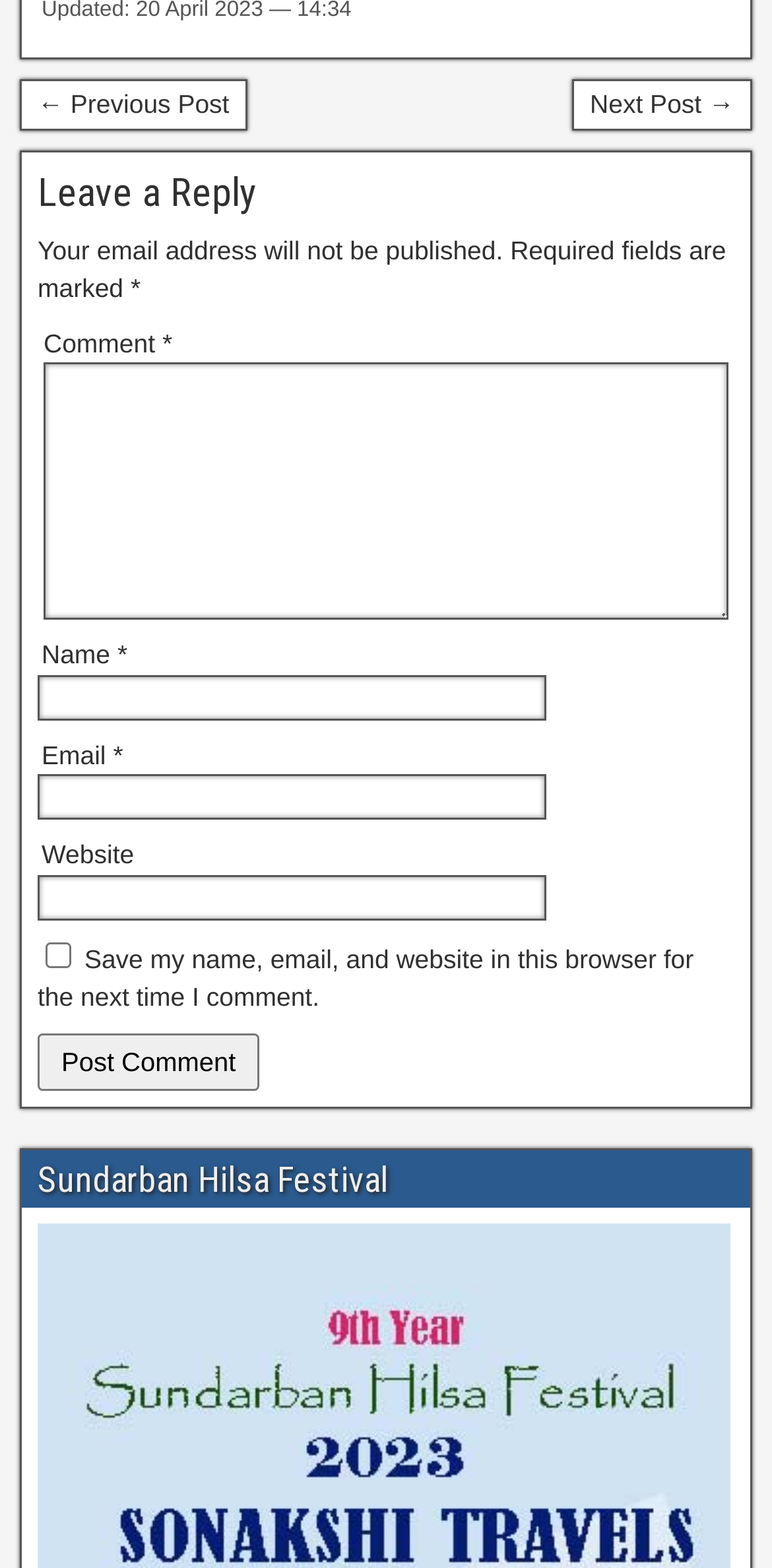What is required to post a comment?
Please provide a single word or phrase in response based on the screenshot.

Name, email, and comment